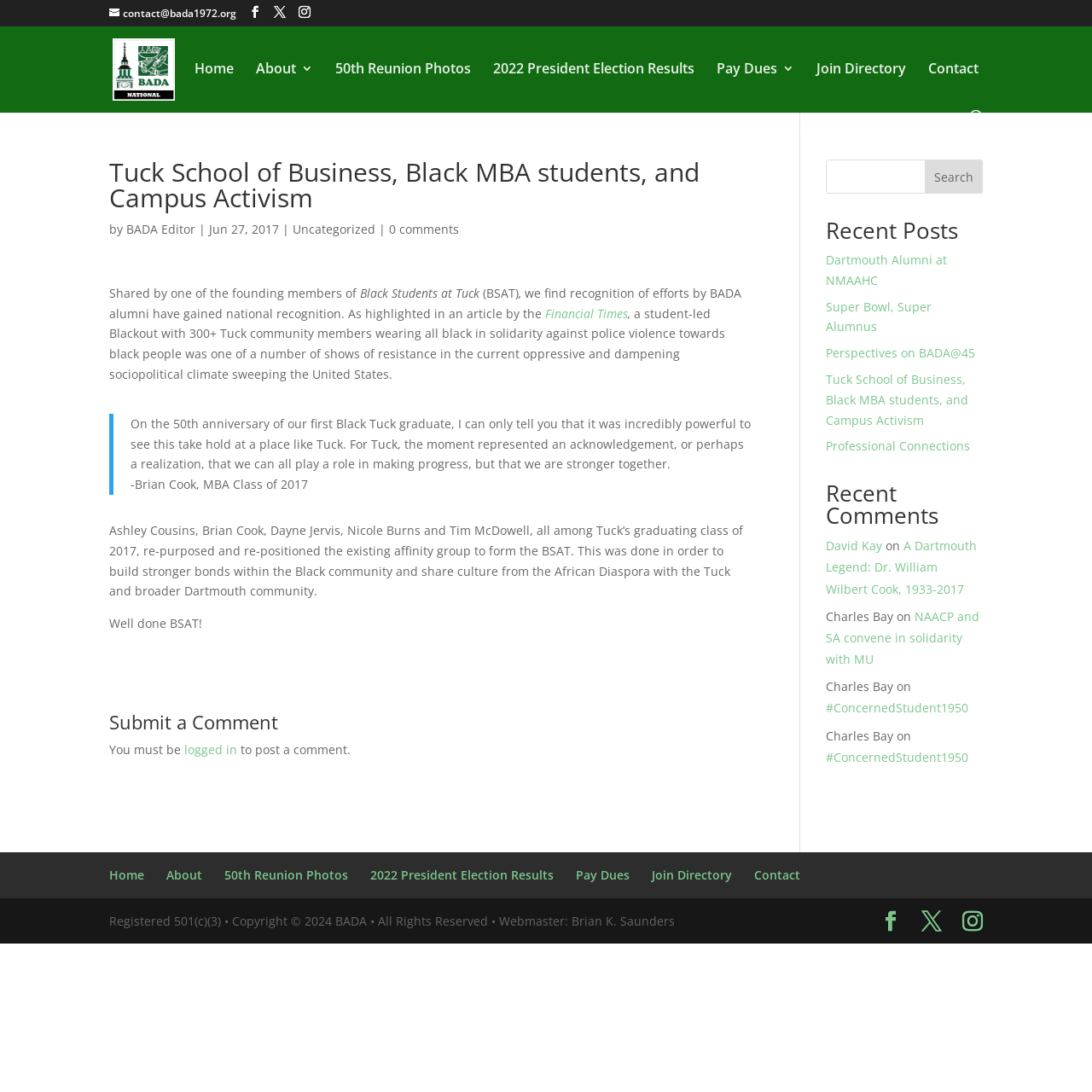Locate the bounding box coordinates of the clickable element to fulfill the following instruction: "Go to Home page". Provide the coordinates as four float numbers between 0 and 1 in the format [left, top, right, bottom].

[0.178, 0.057, 0.214, 0.101]